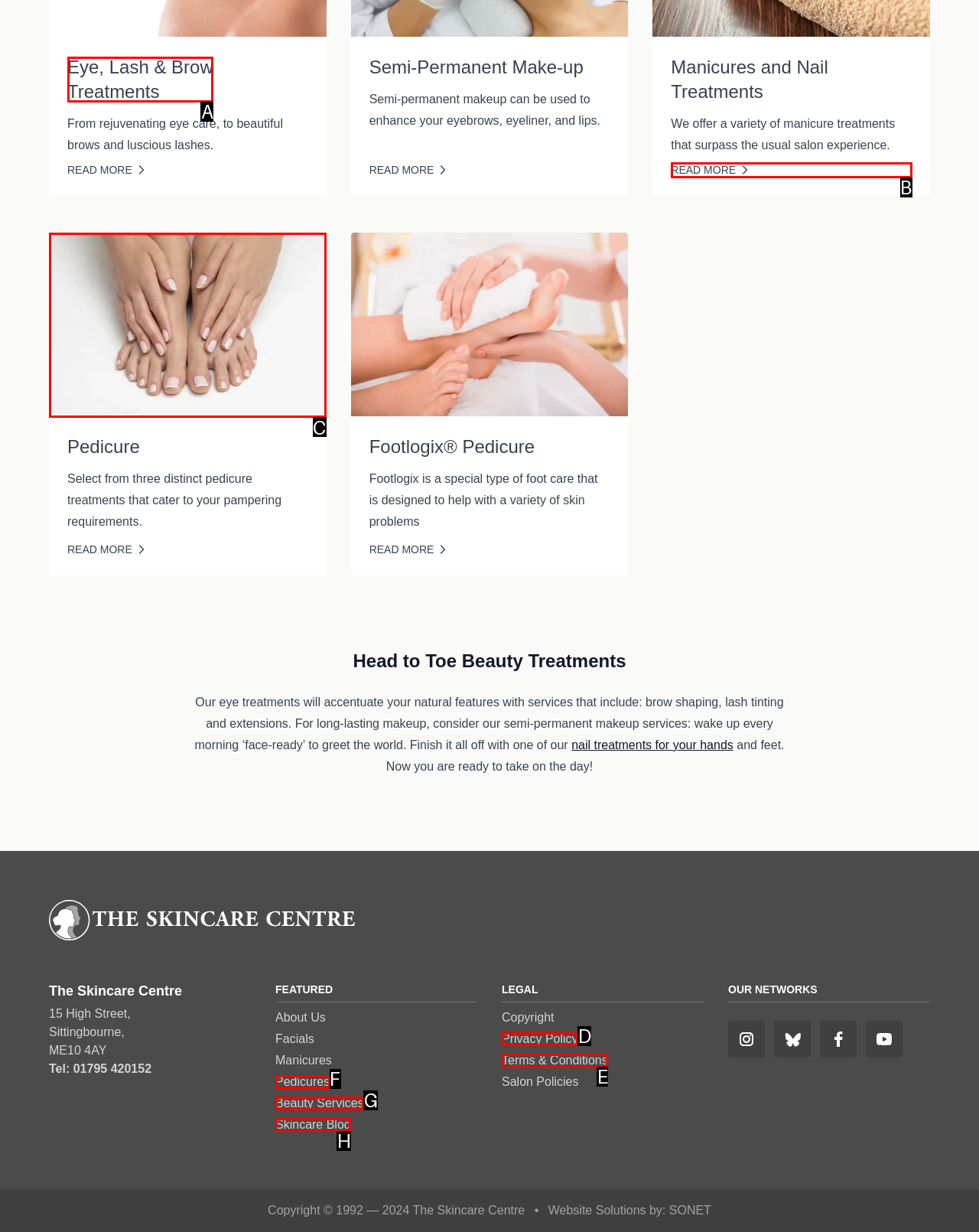Select the HTML element that needs to be clicked to perform the task: Get a Pedicure. Reply with the letter of the chosen option.

C